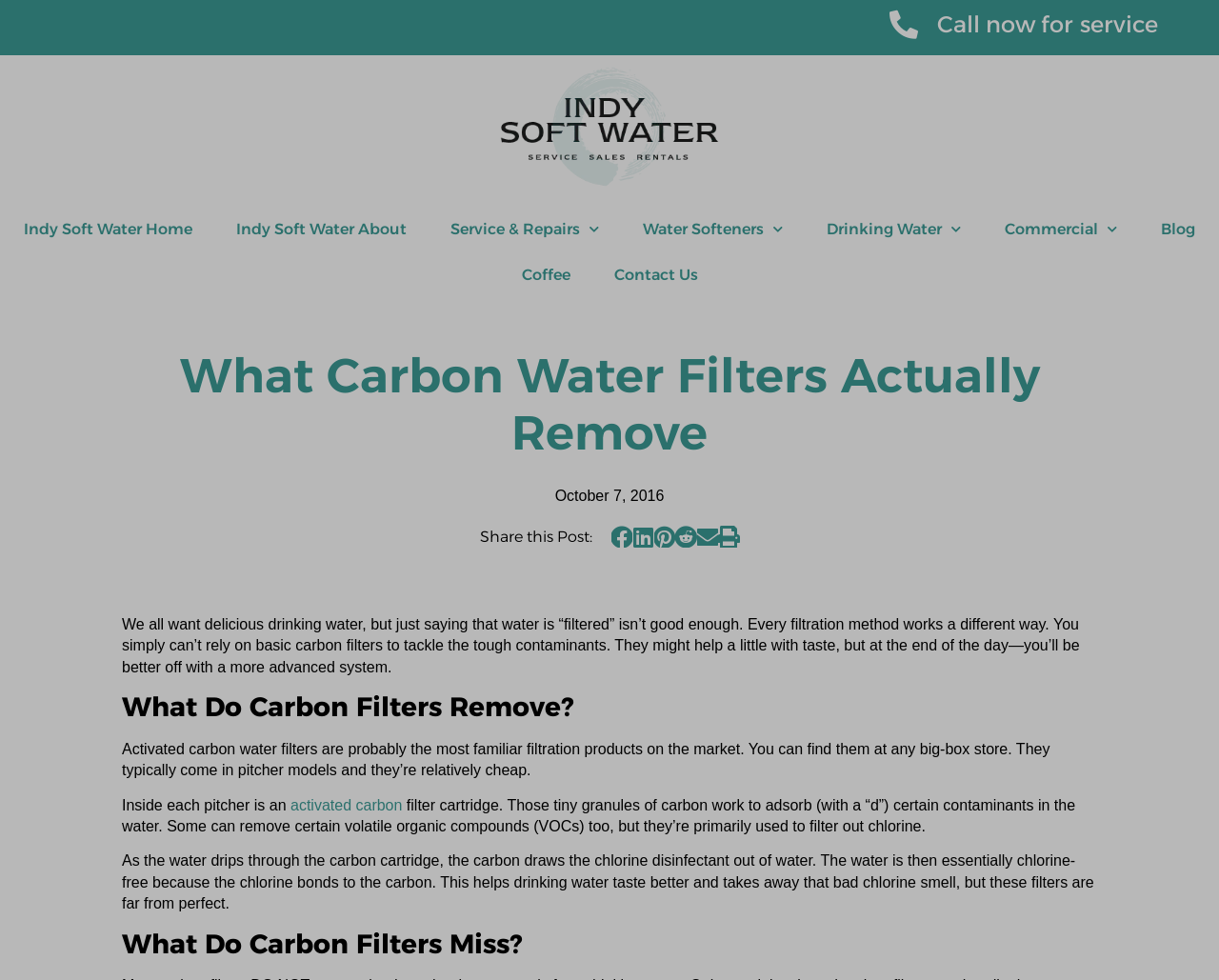Determine the bounding box coordinates for the area you should click to complete the following instruction: "Navigate to 'Indy Soft Water Home'".

[0.002, 0.211, 0.176, 0.258]